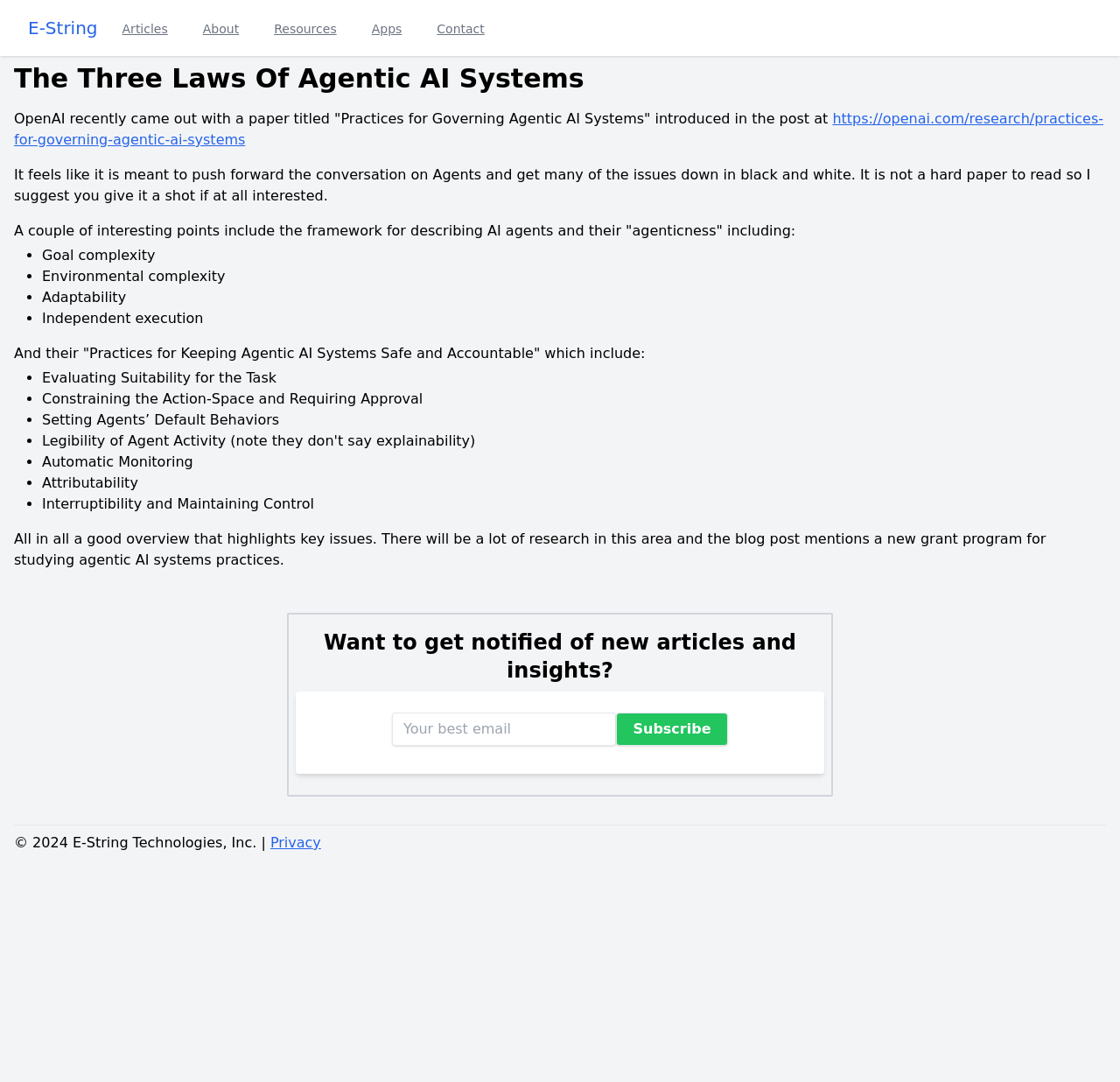Refer to the element description aria-label="Subscribe" name="subscribe" value="Subscribe" and identify the corresponding bounding box in the screenshot. Format the coordinates as (top-left x, top-left y, bottom-right x, bottom-right y) with values in the range of 0 to 1.

[0.55, 0.659, 0.65, 0.689]